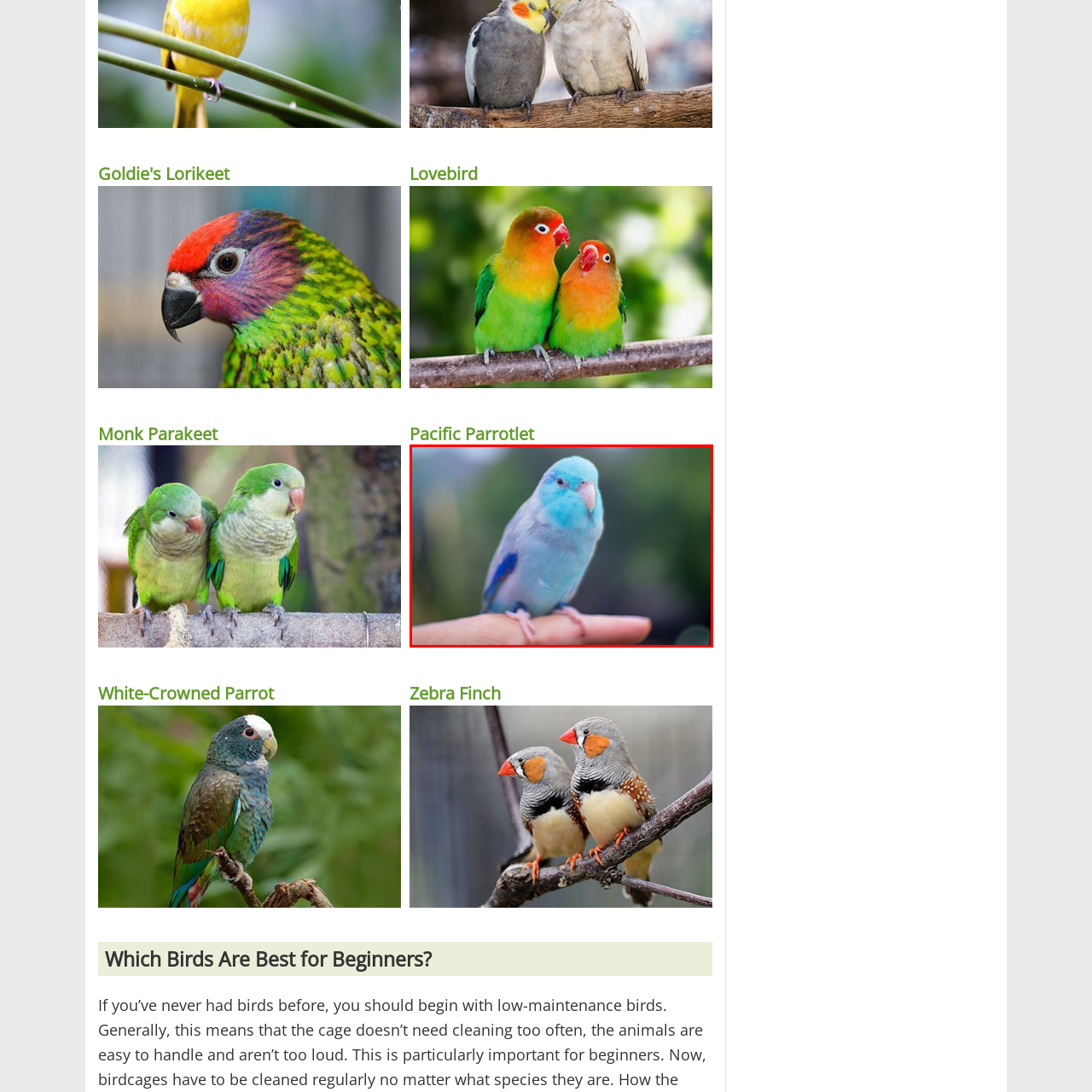Observe the content inside the red rectangle and respond to the question with one word or phrase: 
Why is the Pacific Parrotlet often favored as a pet?

Affectionate nature and playful behavior